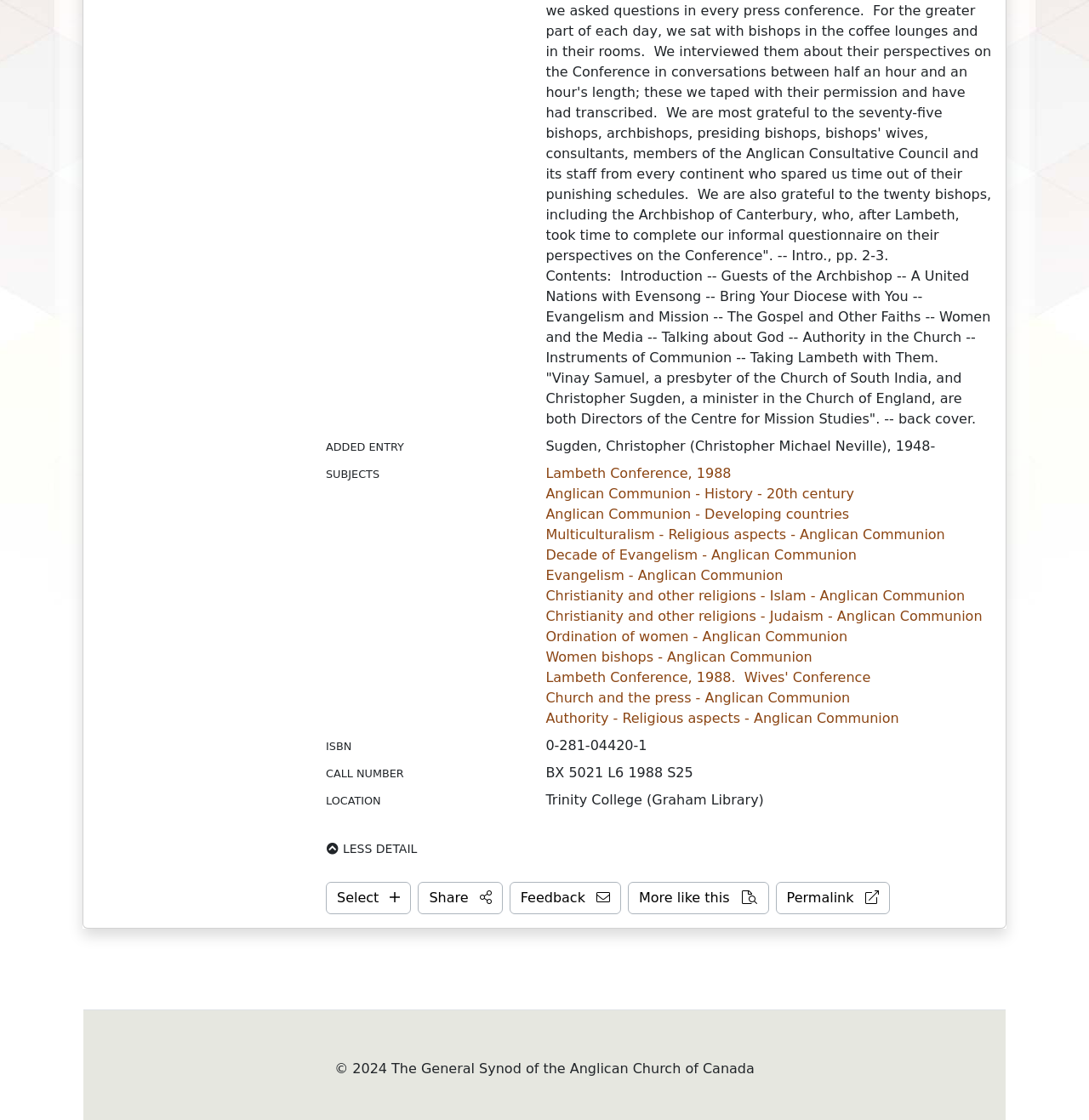Identify the bounding box for the described UI element. Provide the coordinates in (top-left x, top-left y, bottom-right x, bottom-right y) format with values ranging from 0 to 1: Evangelism - Anglican Communion

[0.501, 0.506, 0.719, 0.521]